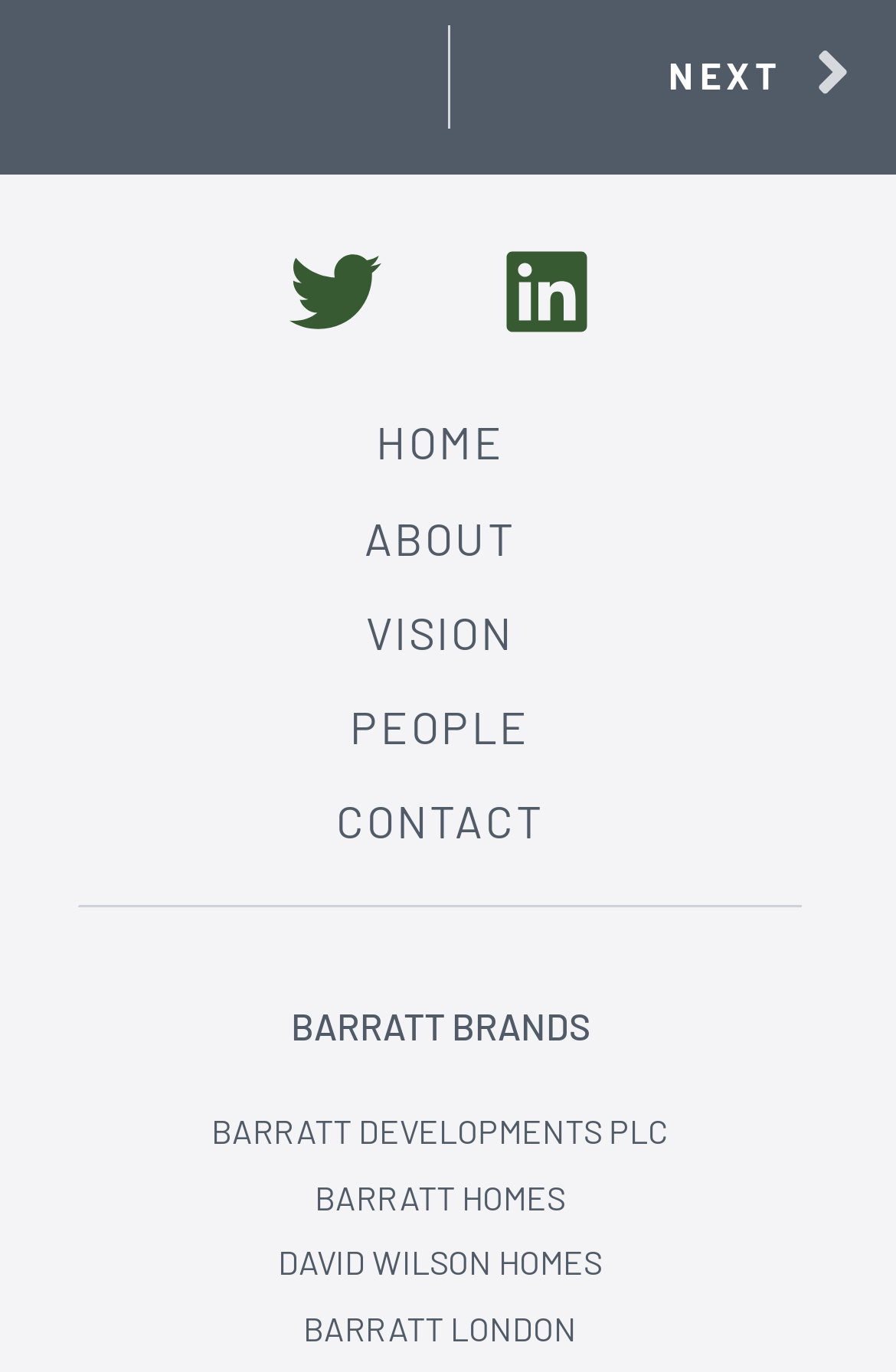Find the bounding box of the web element that fits this description: "Contact".

[0.086, 0.573, 0.896, 0.626]